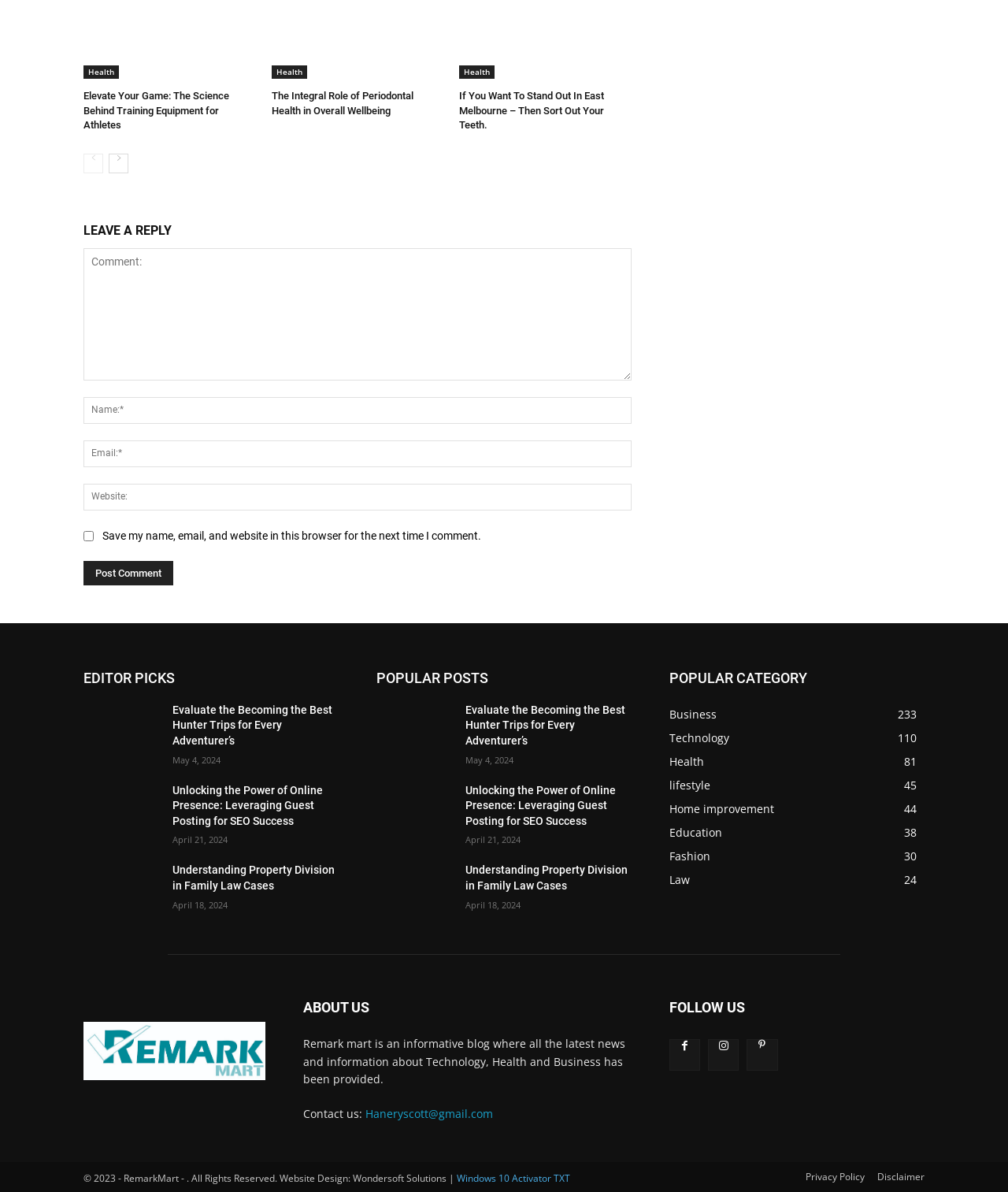Locate the bounding box coordinates of the clickable area needed to fulfill the instruction: "Click on the 'Evaluate the Becoming the Best Hunter Trips for Every Adventurer’s' link".

[0.083, 0.589, 0.159, 0.634]